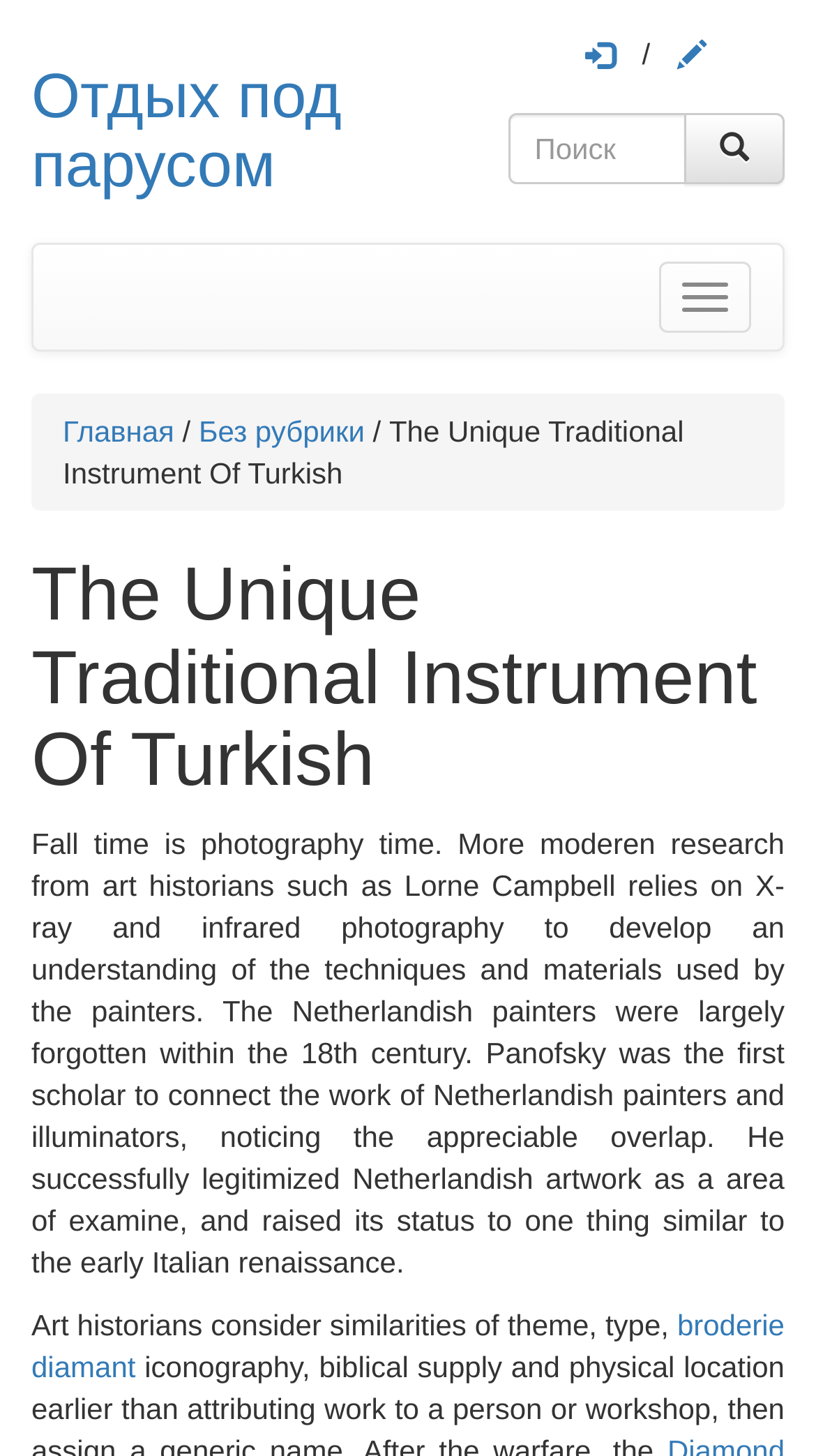Determine the bounding box coordinates of the region that needs to be clicked to achieve the task: "Click on the menu button".

[0.808, 0.18, 0.921, 0.229]